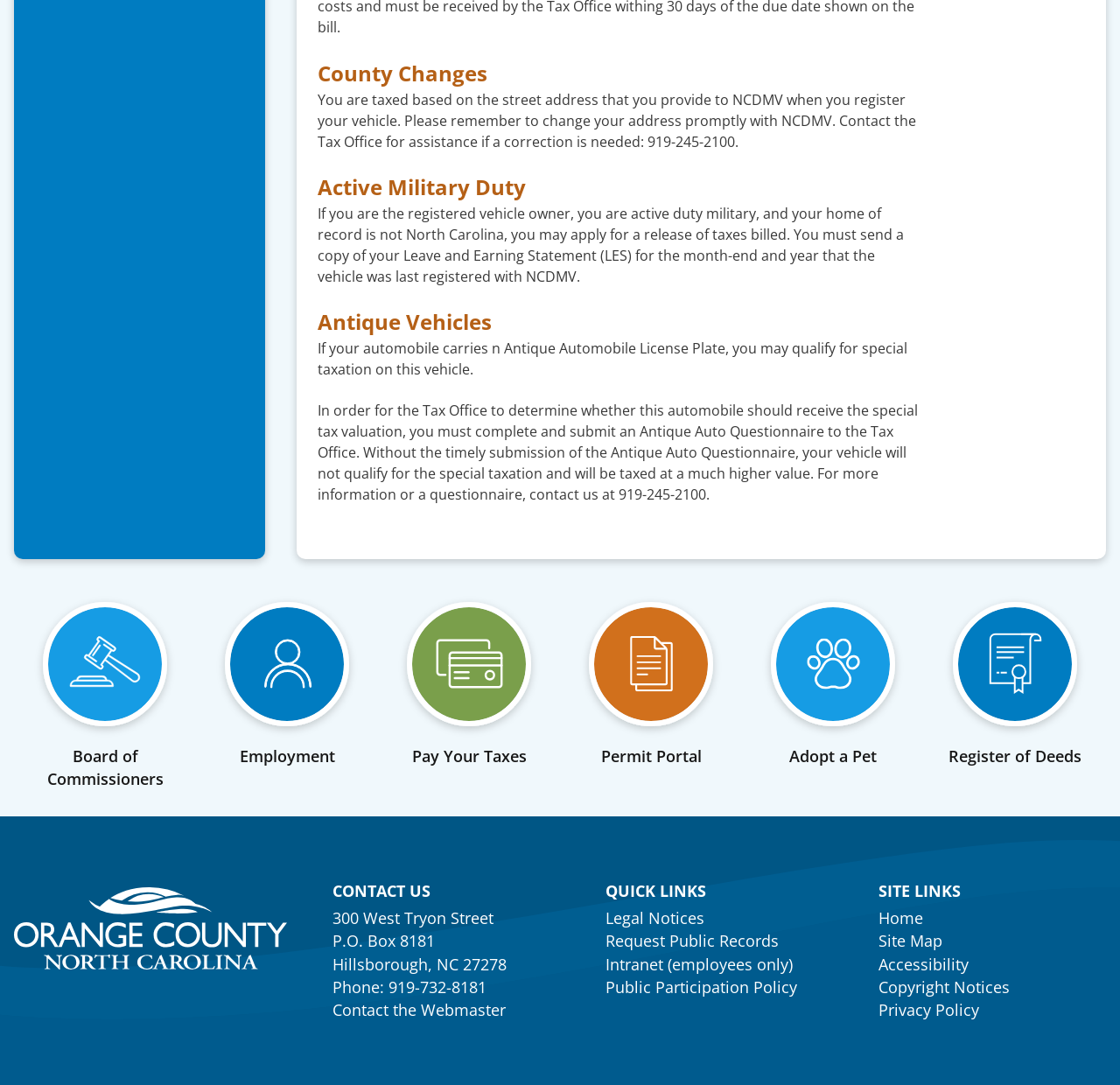Please identify the bounding box coordinates of the clickable area that will fulfill the following instruction: "Contact the Webmaster". The coordinates should be in the format of four float numbers between 0 and 1, i.e., [left, top, right, bottom].

[0.297, 0.921, 0.452, 0.941]